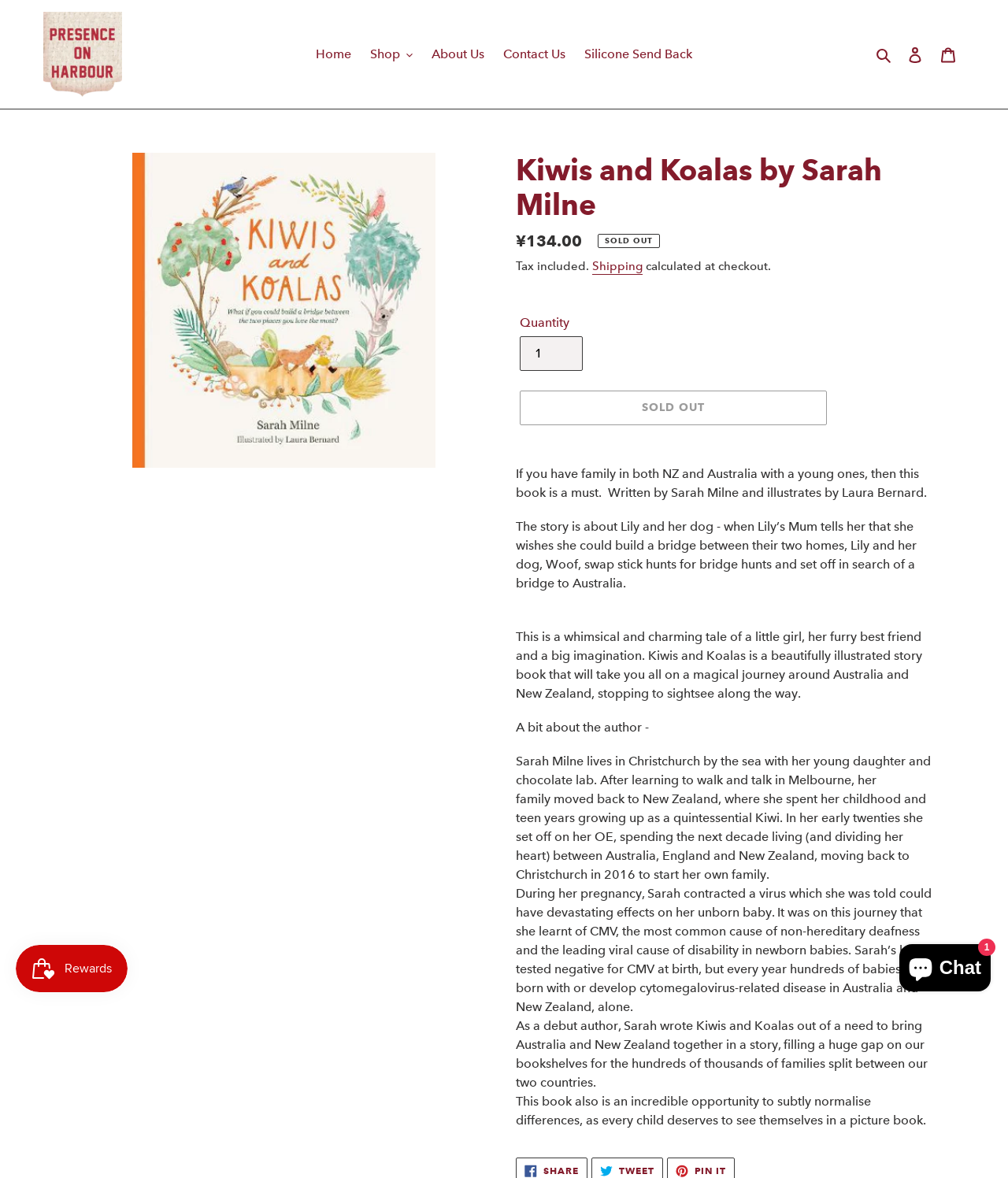Locate the bounding box coordinates of the area you need to click to fulfill this instruction: 'Search for products'. The coordinates must be in the form of four float numbers ranging from 0 to 1: [left, top, right, bottom].

[0.864, 0.037, 0.891, 0.055]